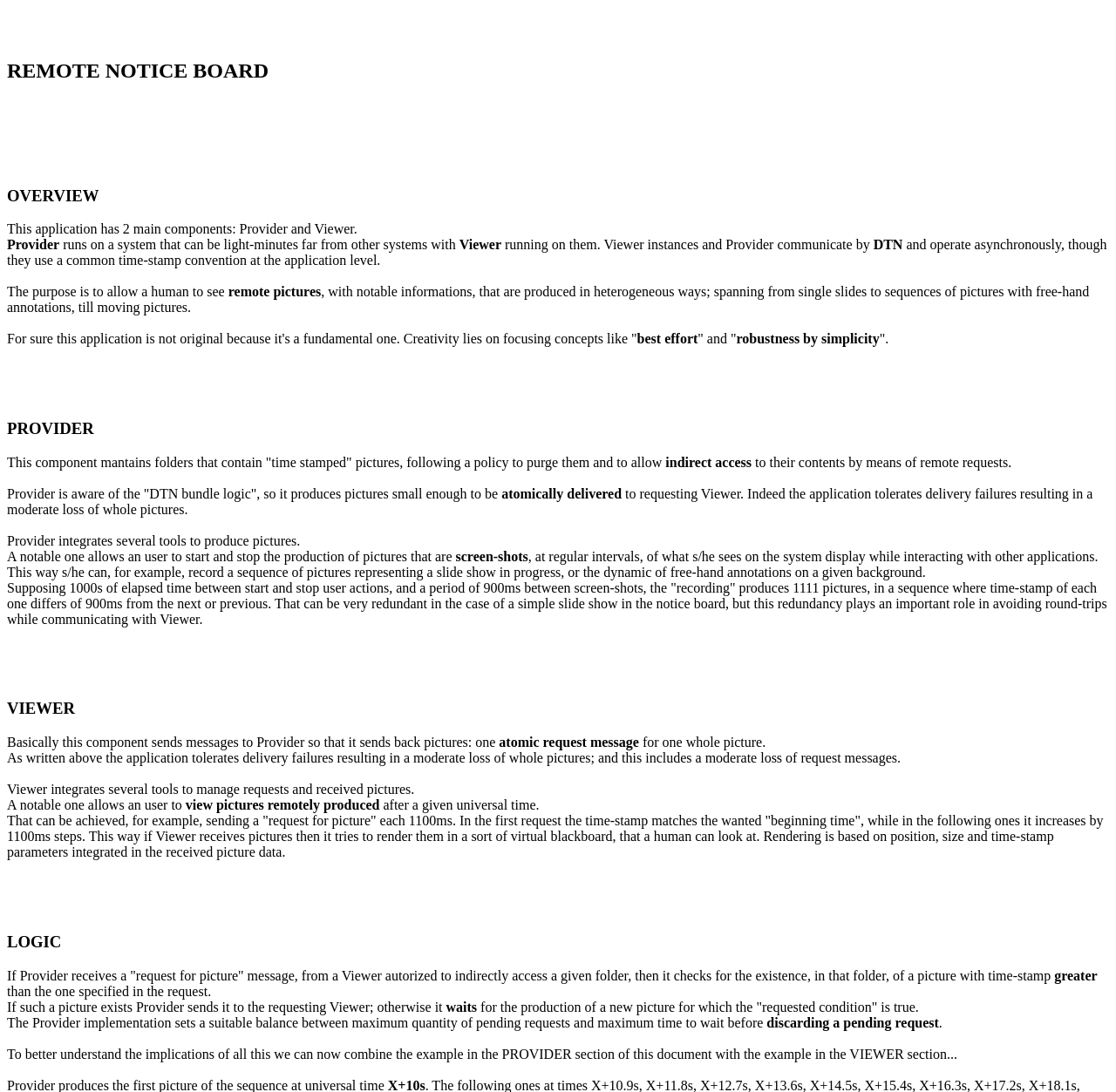What is the role of the Provider component?
Refer to the image and provide a concise answer in one word or phrase.

Maintains folders with time-stamped pictures